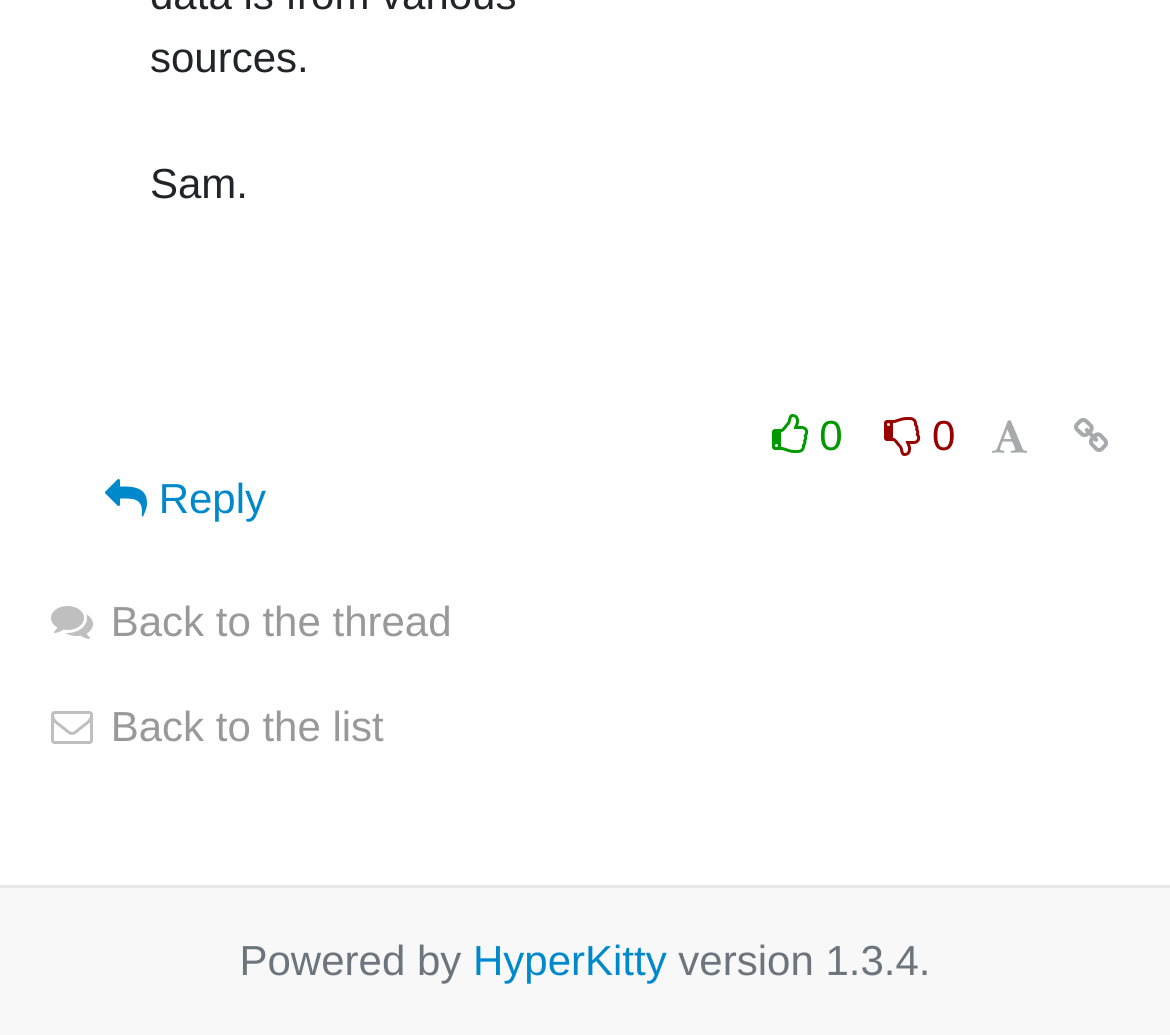Locate the UI element described by HyperKitty and provide its bounding box coordinates. Use the format (top-left x, top-left y, bottom-right x, bottom-right y) with all values as floating point numbers between 0 and 1.

[0.404, 0.906, 0.57, 0.952]